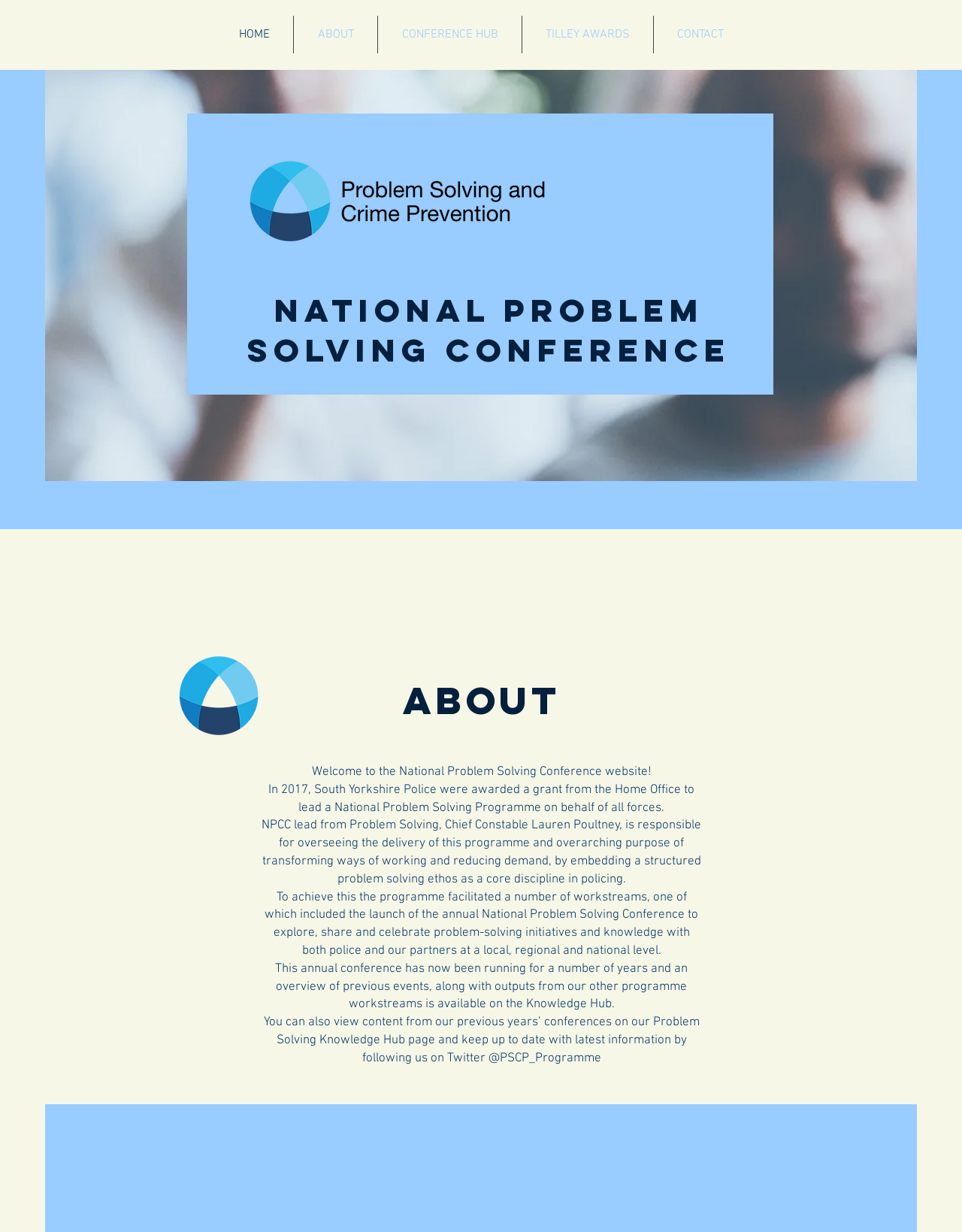Extract the bounding box coordinates for the HTML element that matches this description: "TILLEY AWARDS". The coordinates should be four float numbers between 0 and 1, i.e., [left, top, right, bottom].

[0.899, 0.316, 0.972, 0.323]